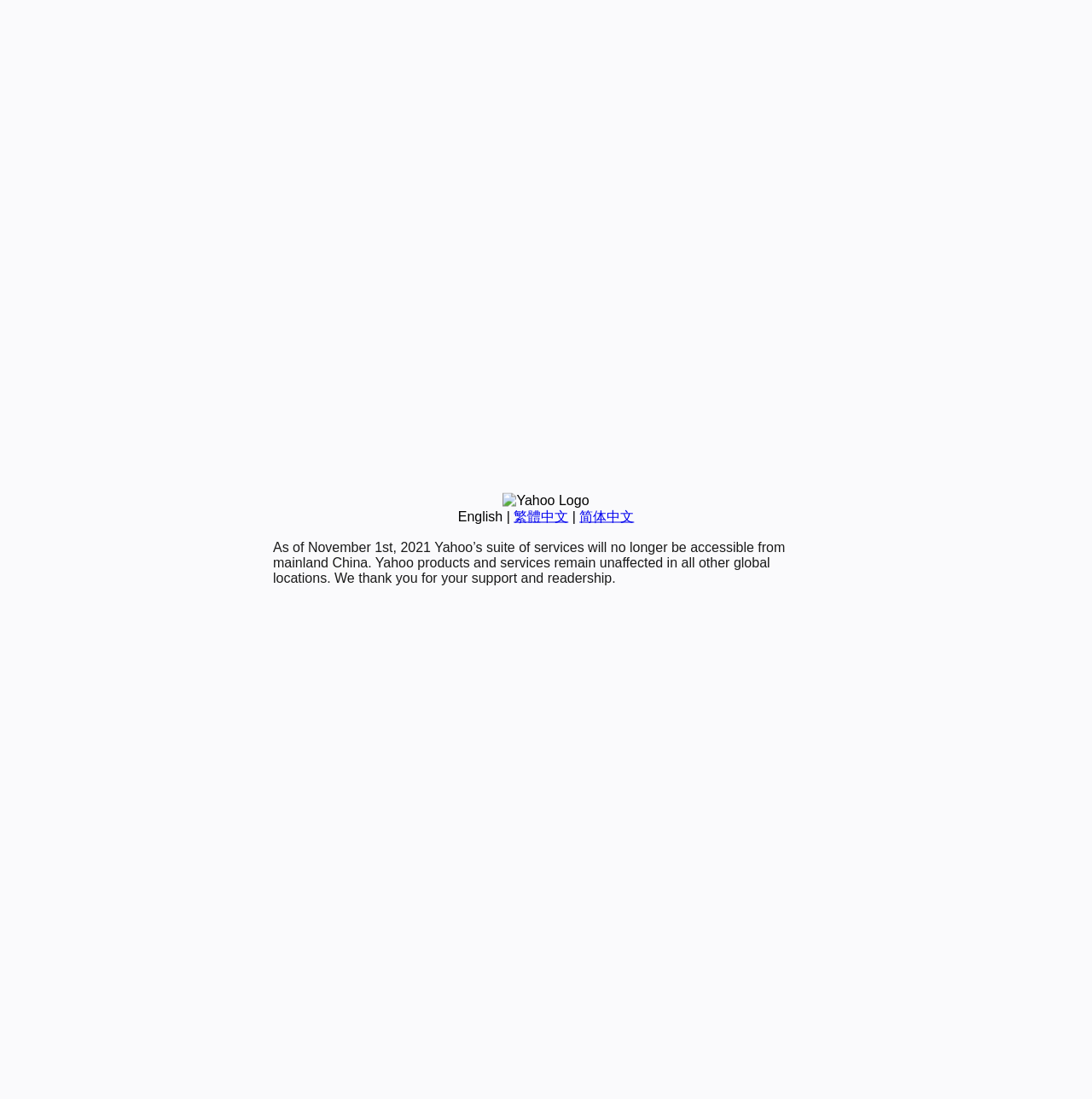Calculate the bounding box coordinates of the UI element given the description: "English".

[0.419, 0.463, 0.46, 0.476]